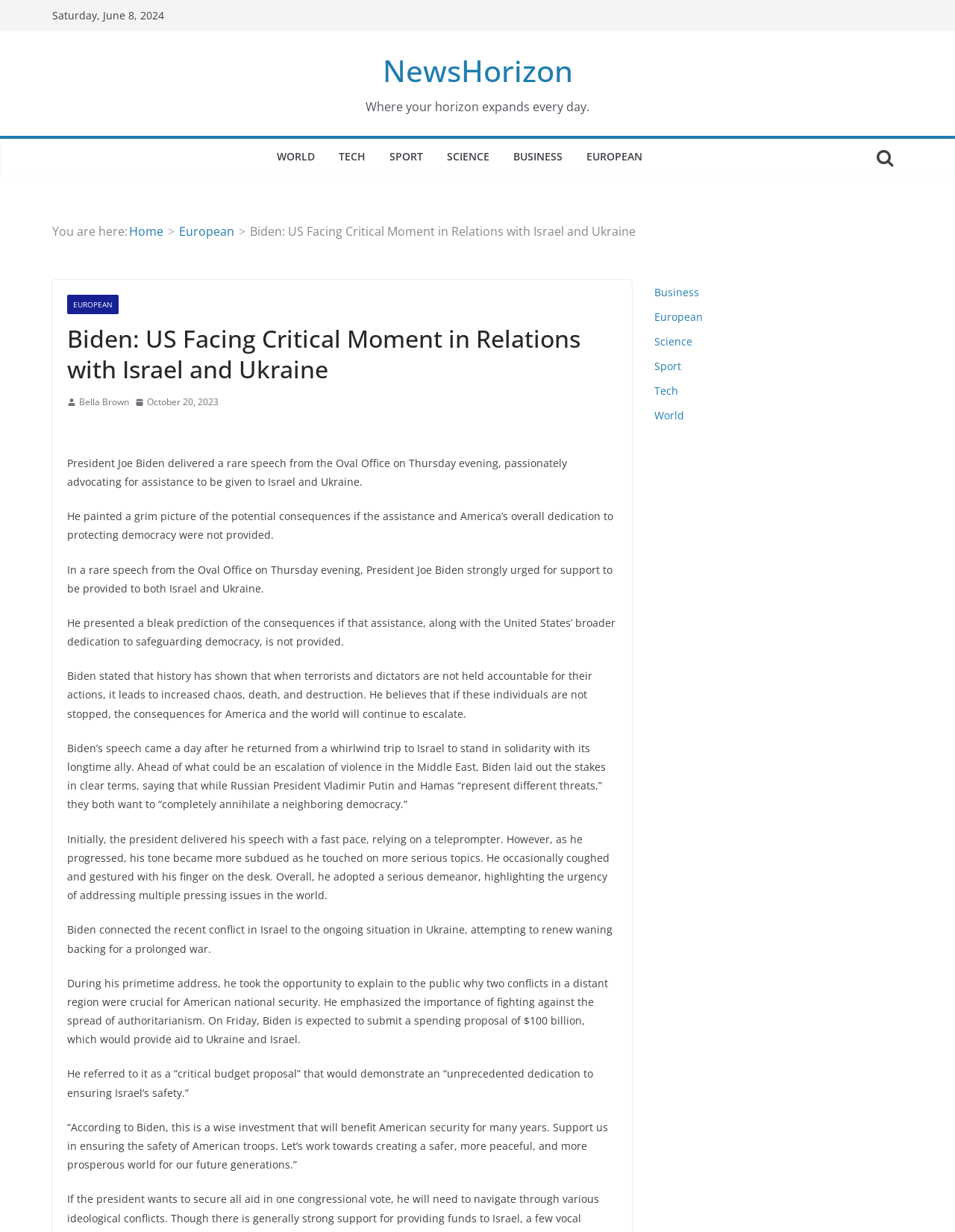Find the bounding box coordinates for the area that must be clicked to perform this action: "Click on the 'WORLD' link".

[0.29, 0.119, 0.33, 0.137]